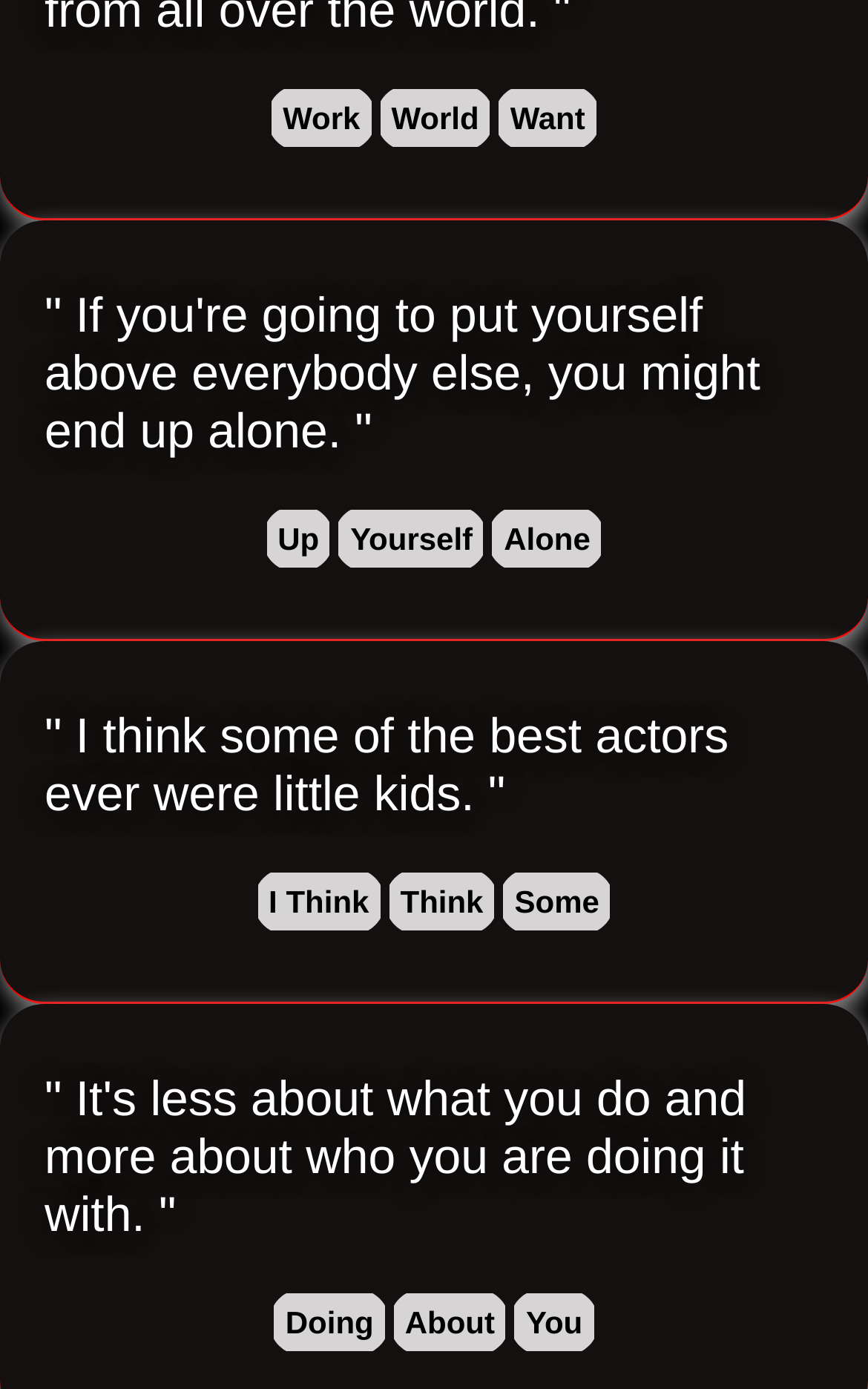Determine the bounding box coordinates of the UI element described by: "I Think".

[0.292, 0.625, 0.443, 0.673]